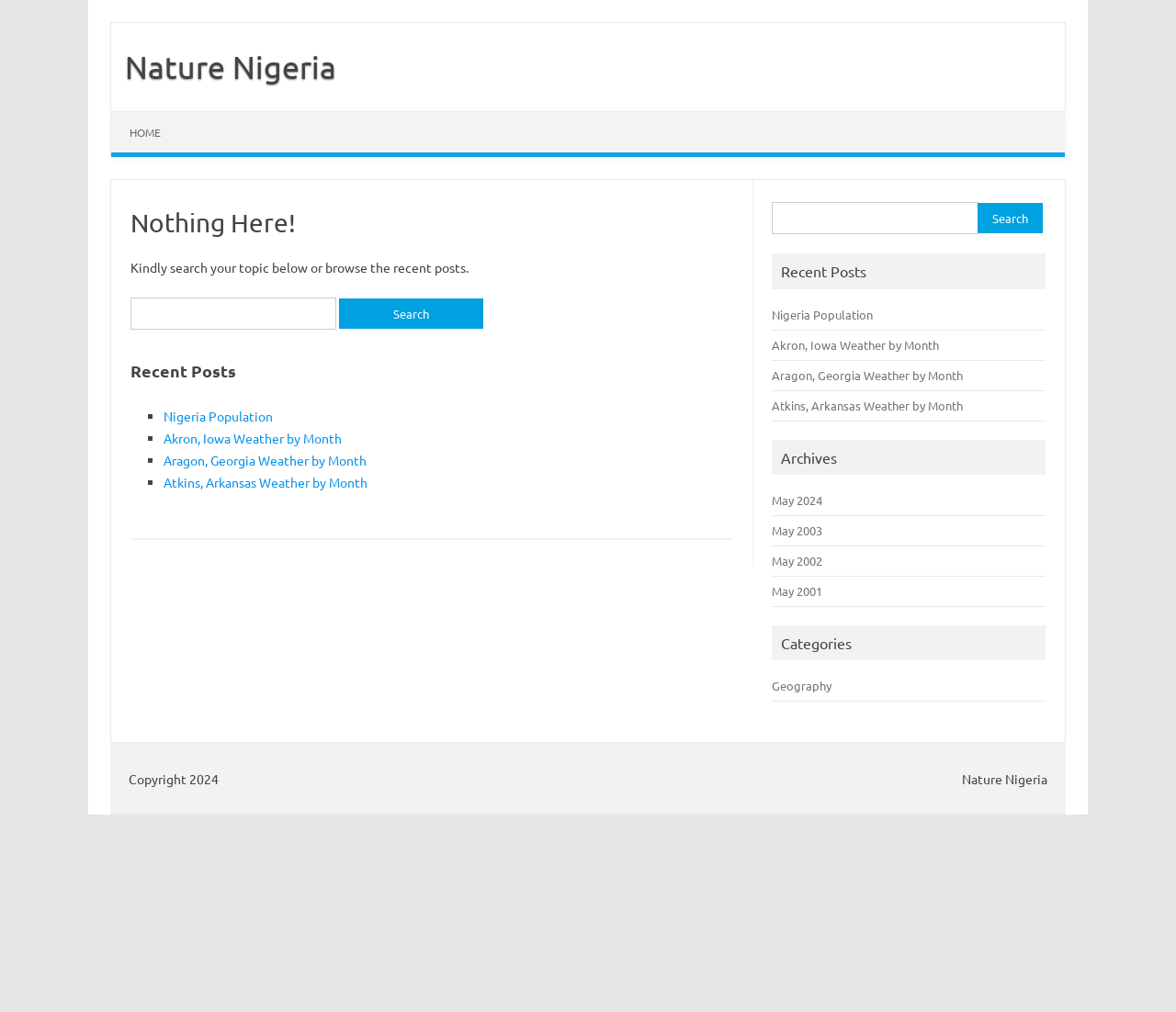Please identify the bounding box coordinates of the region to click in order to complete the given instruction: "Browse archives". The coordinates should be four float numbers between 0 and 1, i.e., [left, top, right, bottom].

[0.664, 0.442, 0.712, 0.461]